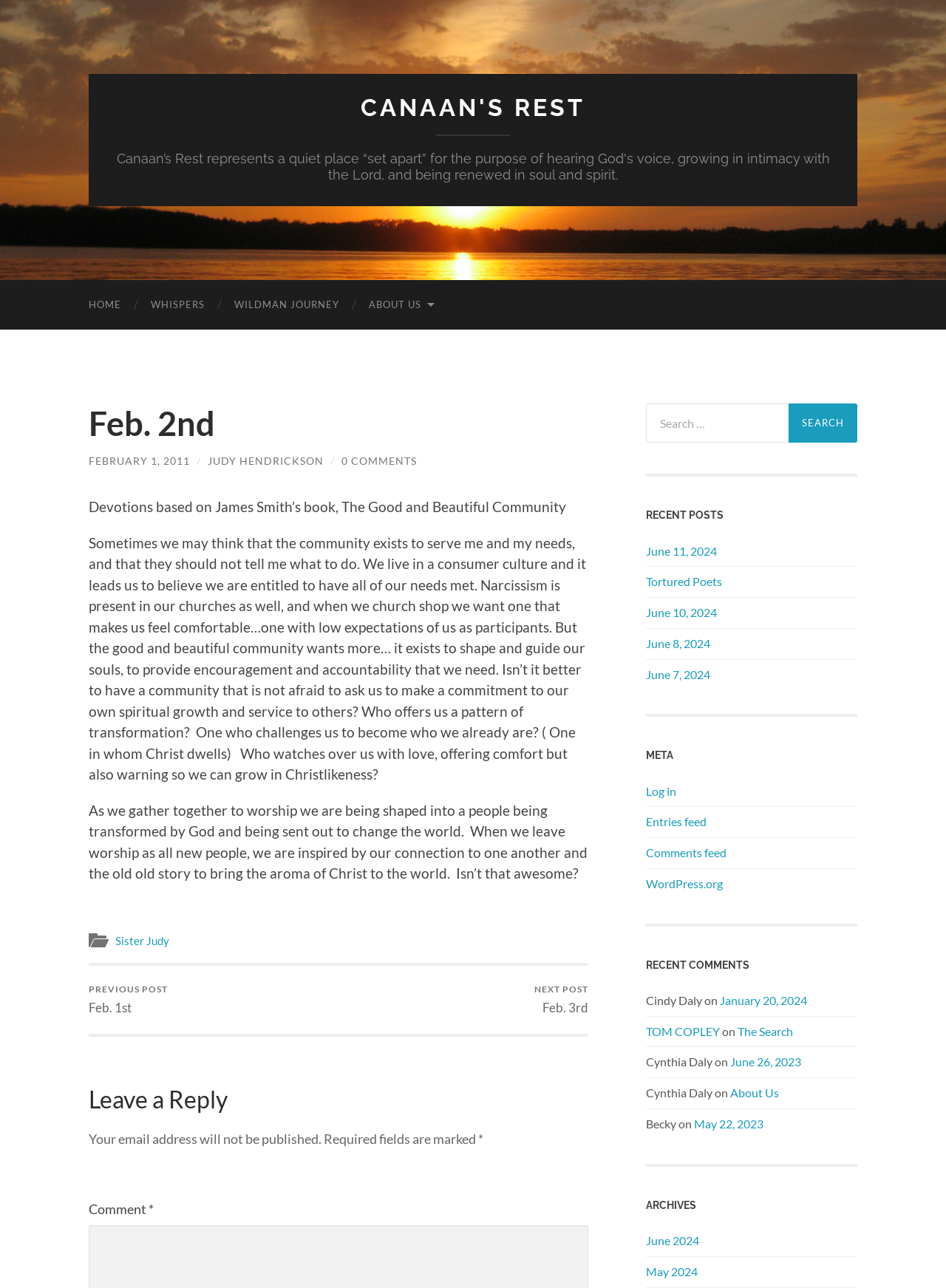Please study the image and answer the question comprehensively:
What is the author of the current post?

The author of the current post can be found in the link element with the text 'JUDY HENDRICKSON' which is located below the title of the post.